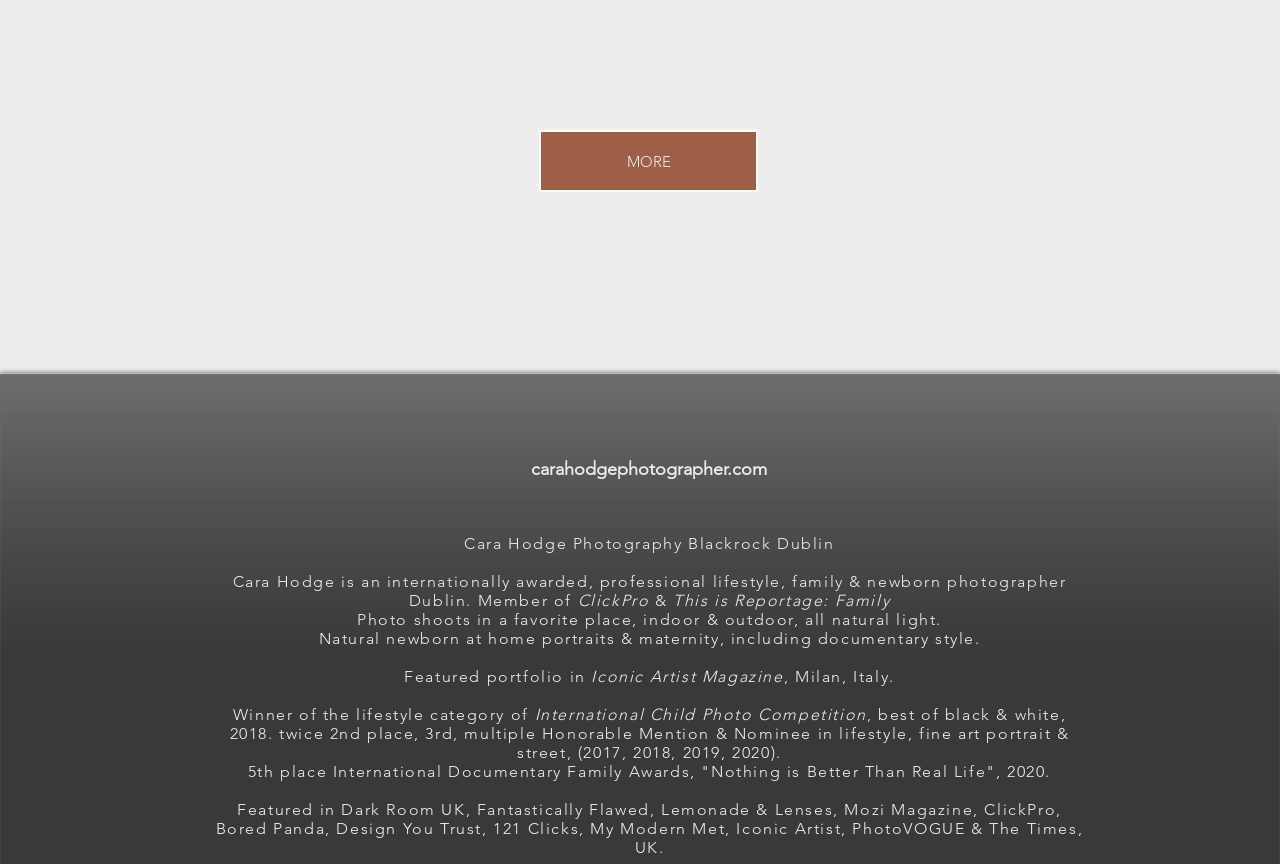Extract the bounding box coordinates for the described element: "This is Reportage: Family". The coordinates should be represented as four float numbers between 0 and 1: [left, top, right, bottom].

[0.526, 0.684, 0.695, 0.706]